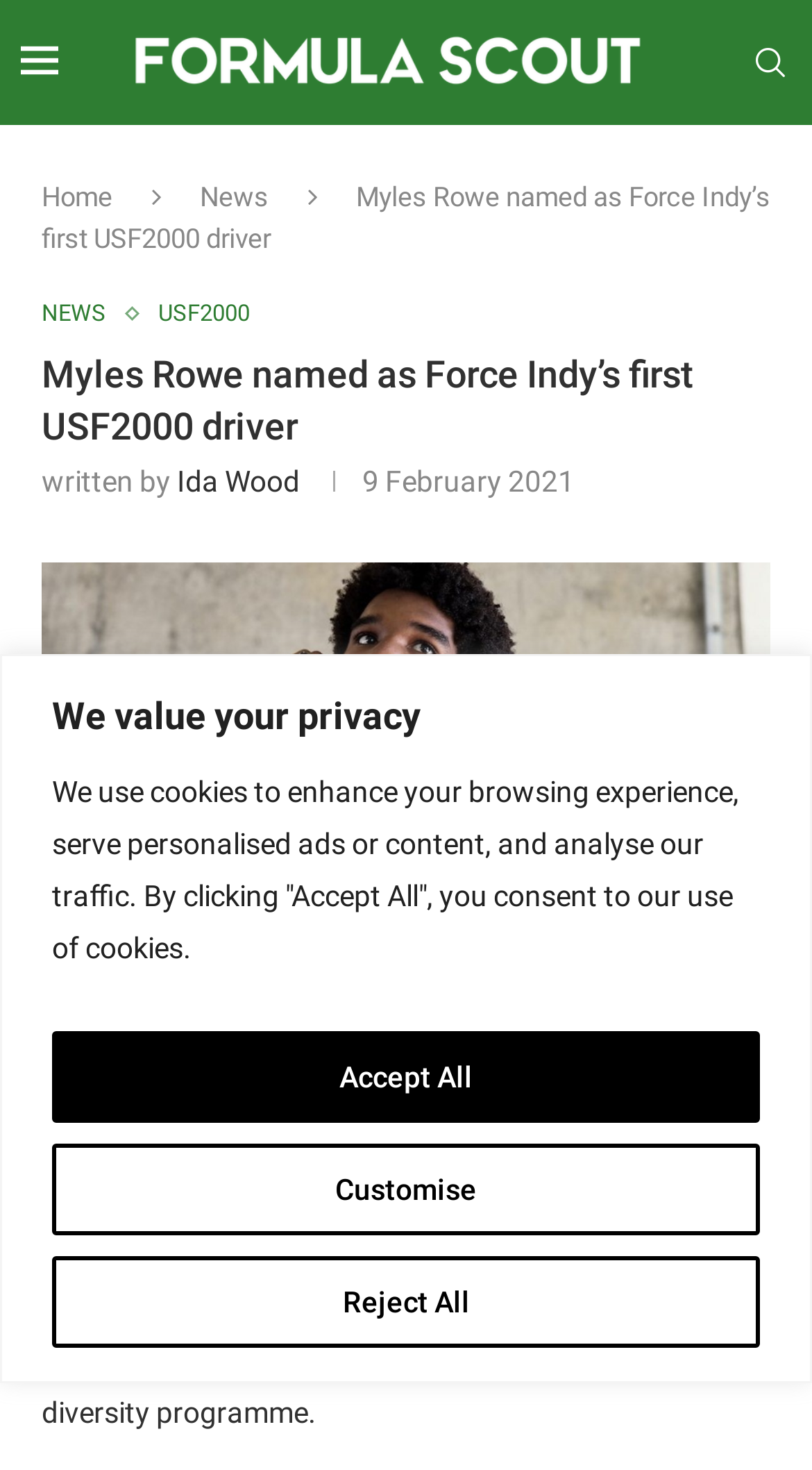Locate the bounding box coordinates of the element to click to perform the following action: 'view article by Ida Wood'. The coordinates should be given as four float values between 0 and 1, in the form of [left, top, right, bottom].

[0.218, 0.316, 0.369, 0.339]